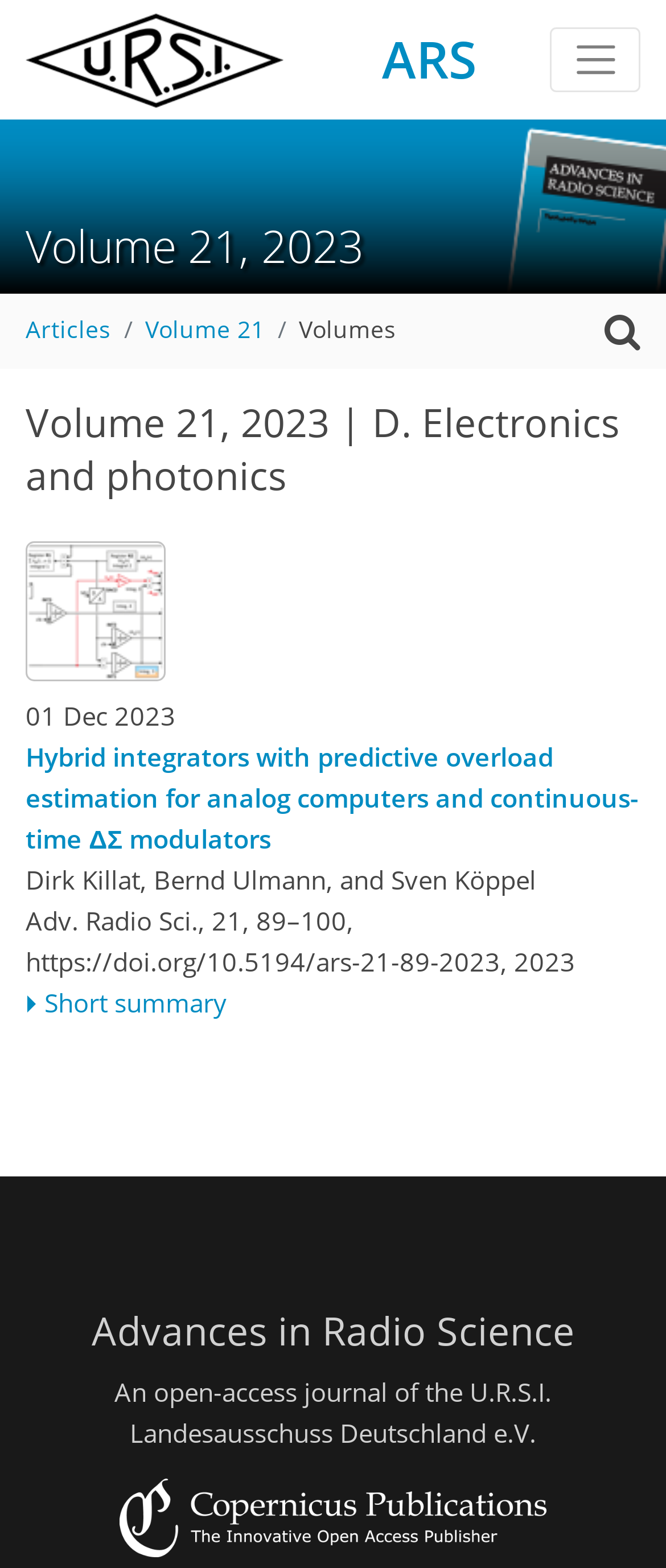Provide a single word or phrase answer to the question: 
What is the title of the first article?

Hybrid integrators with predictive overload estimation for analog computers and continuous-time ΔΣ modulators